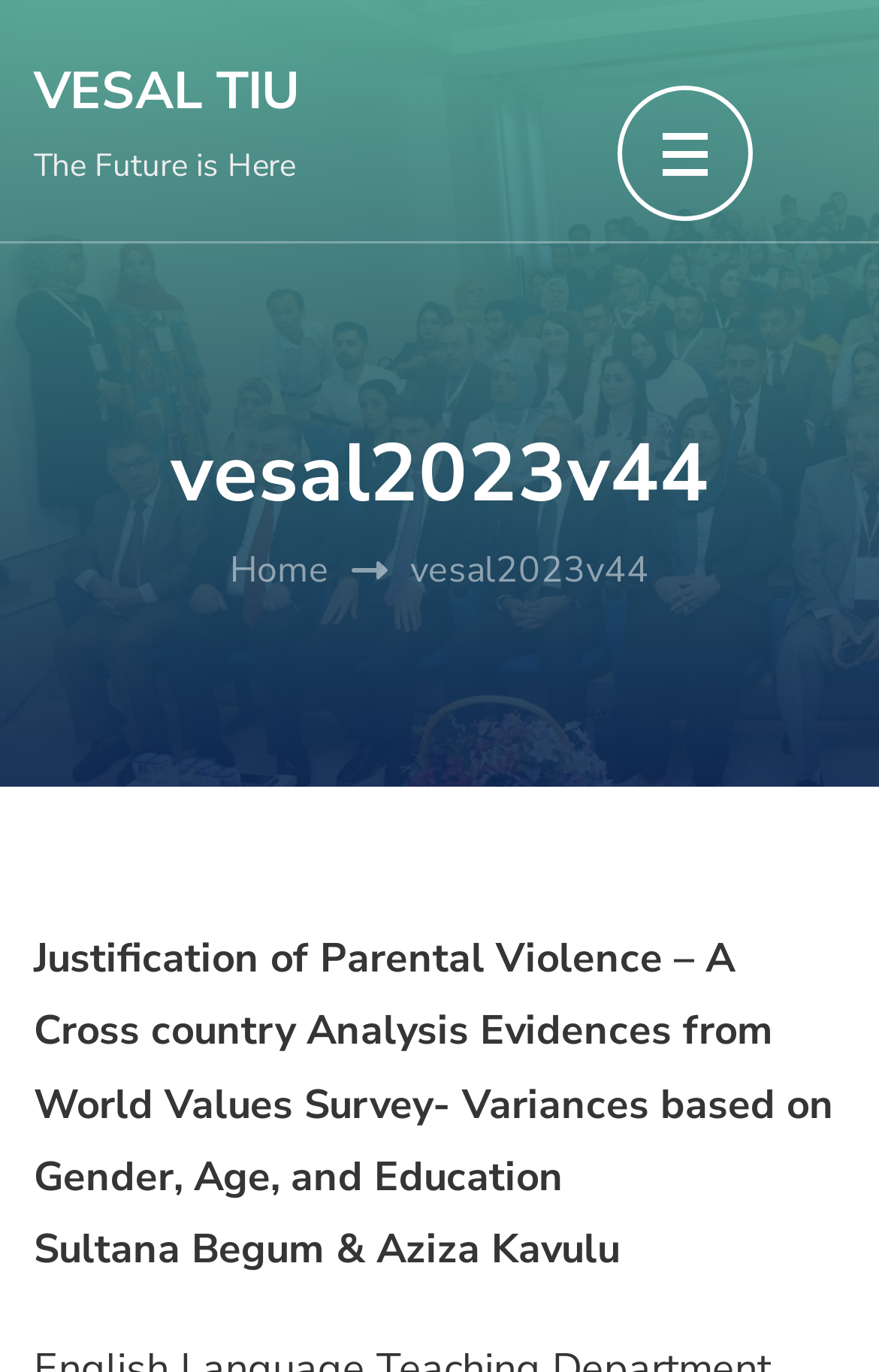Respond to the question below with a single word or phrase: Is the button on the top right corner of the page expanded?

No